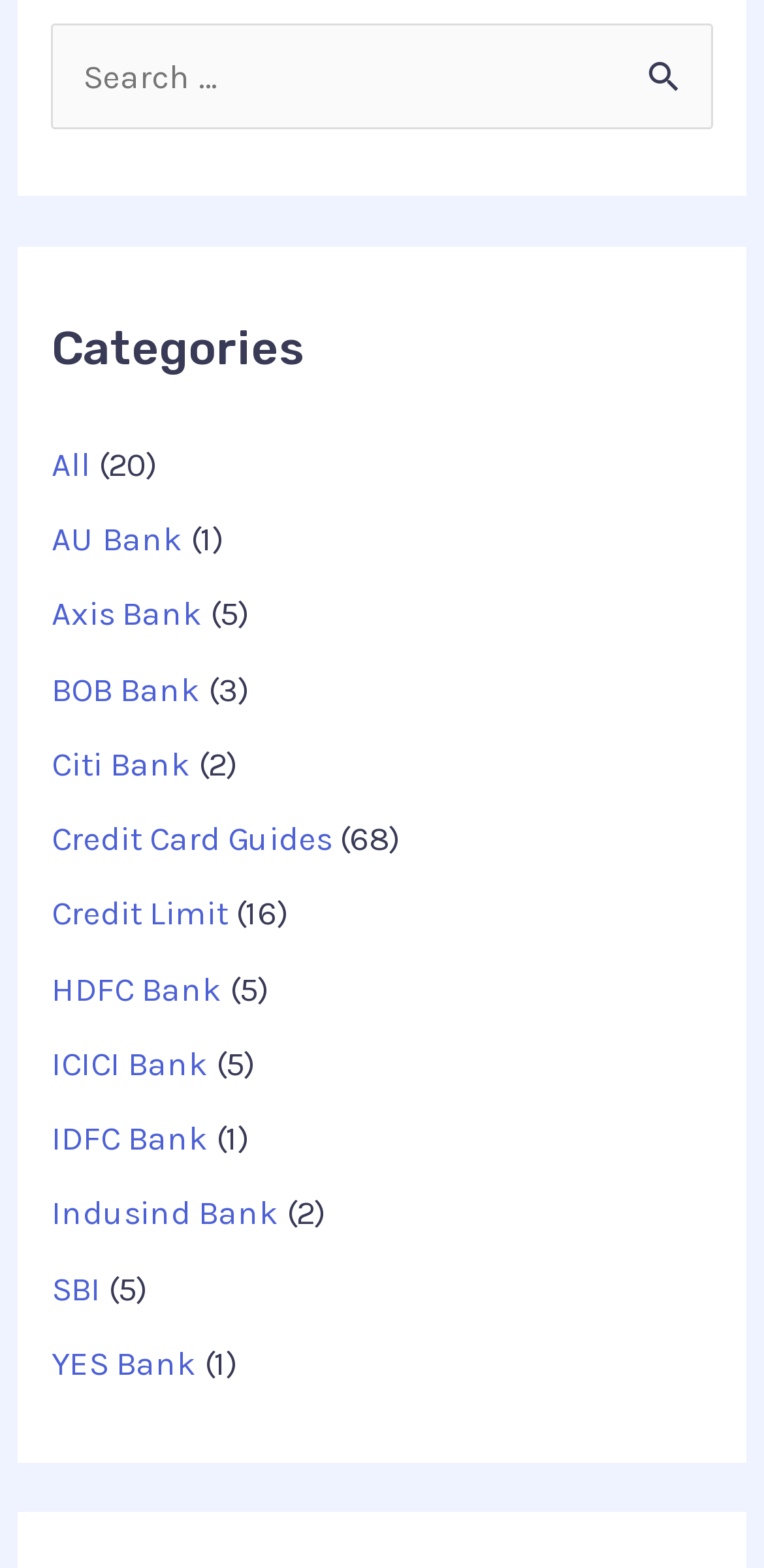Please provide a comprehensive answer to the question below using the information from the image: How many items are in the AU Bank category?

I looked at the number in parentheses next to the 'AU Bank' link and found that it is 1.